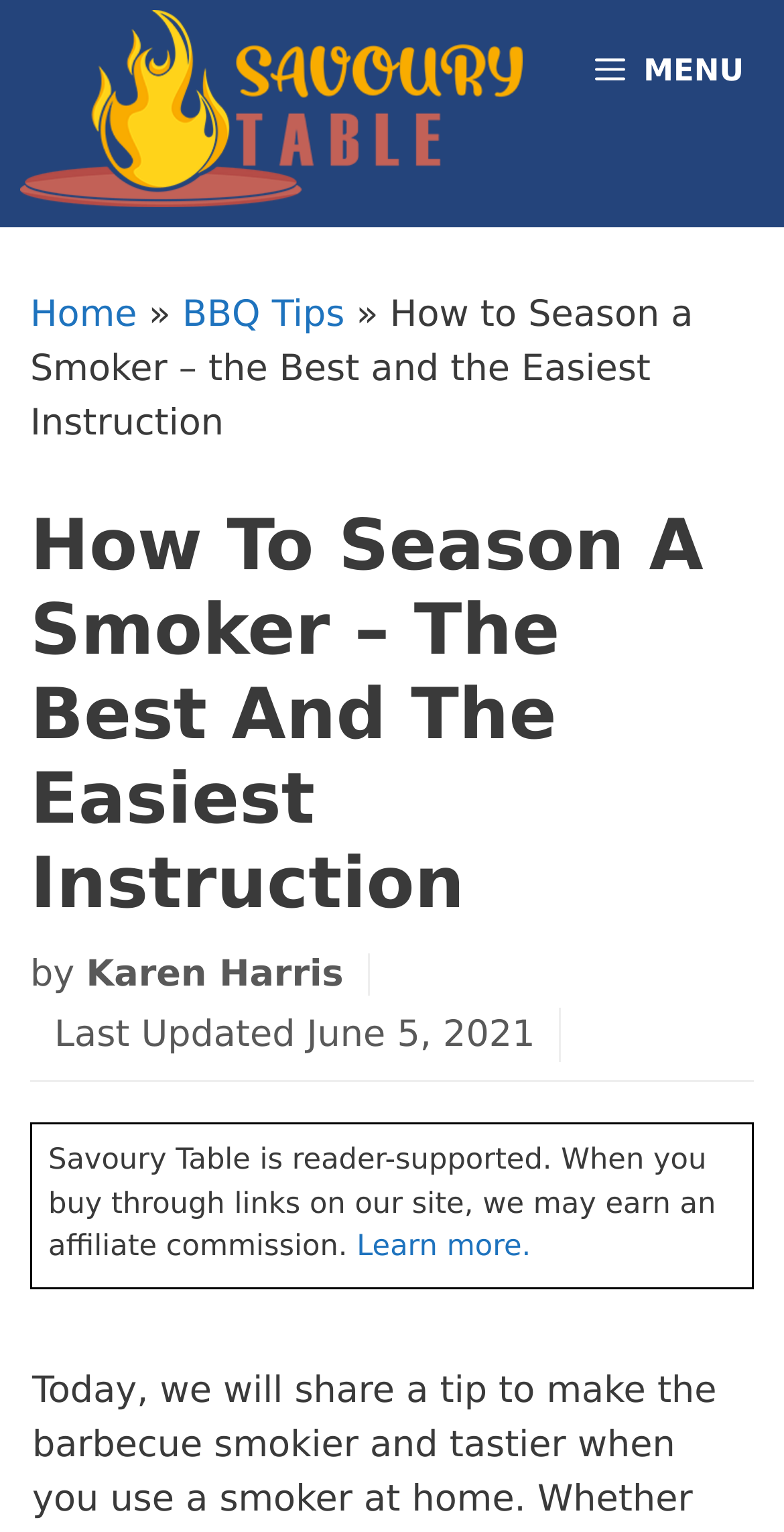What is the relationship between the website and its readers?
Answer the question with as much detail as possible.

I found the relationship by looking at the static text in the header section, which says 'Savoury Table is reader-supported. When you buy through links on our site, we may earn an affiliate commission.', indicating that the website is supported by its readers.